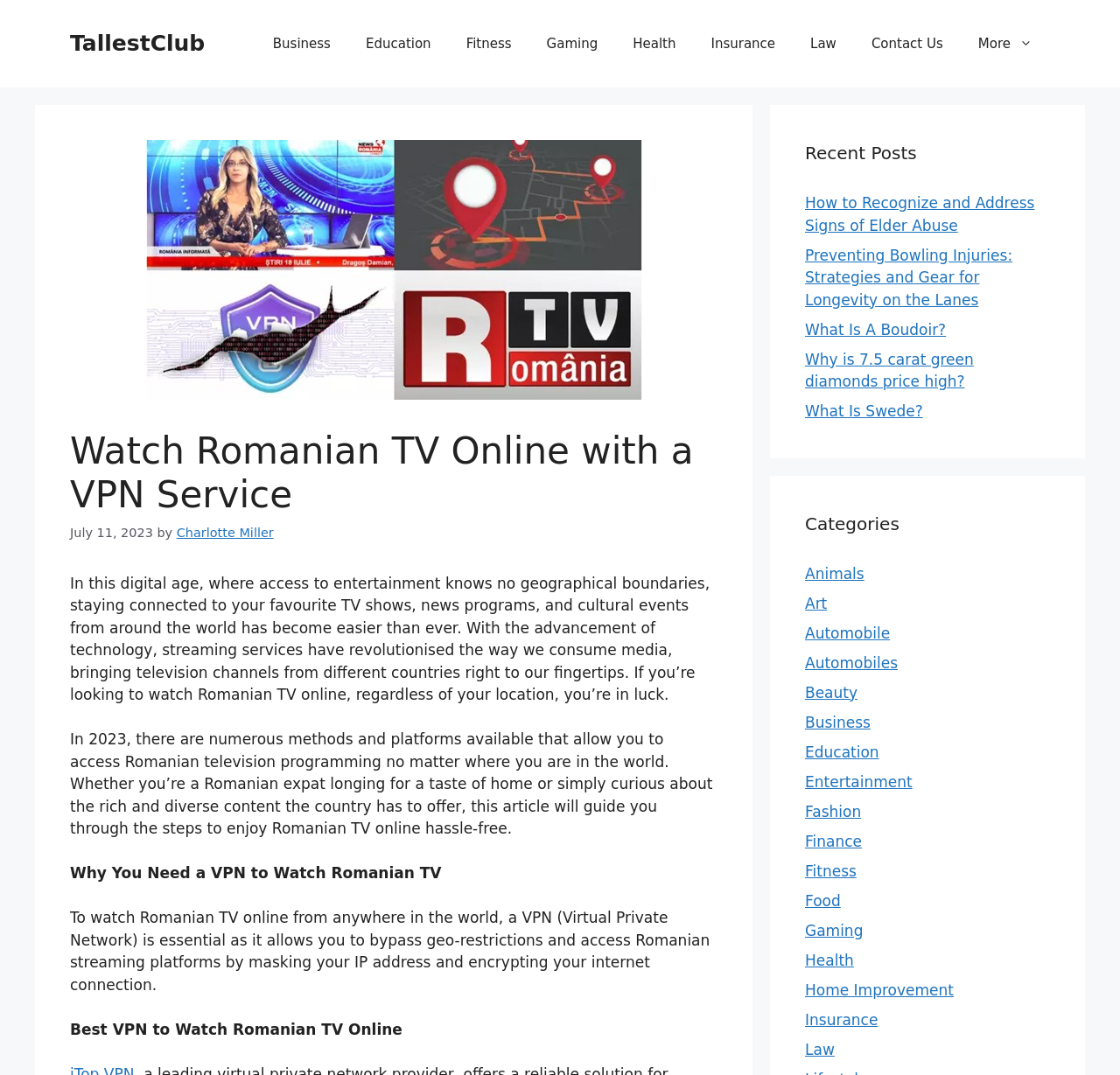Please identify the bounding box coordinates of where to click in order to follow the instruction: "Read the article by Charlotte Miller".

[0.158, 0.489, 0.244, 0.502]